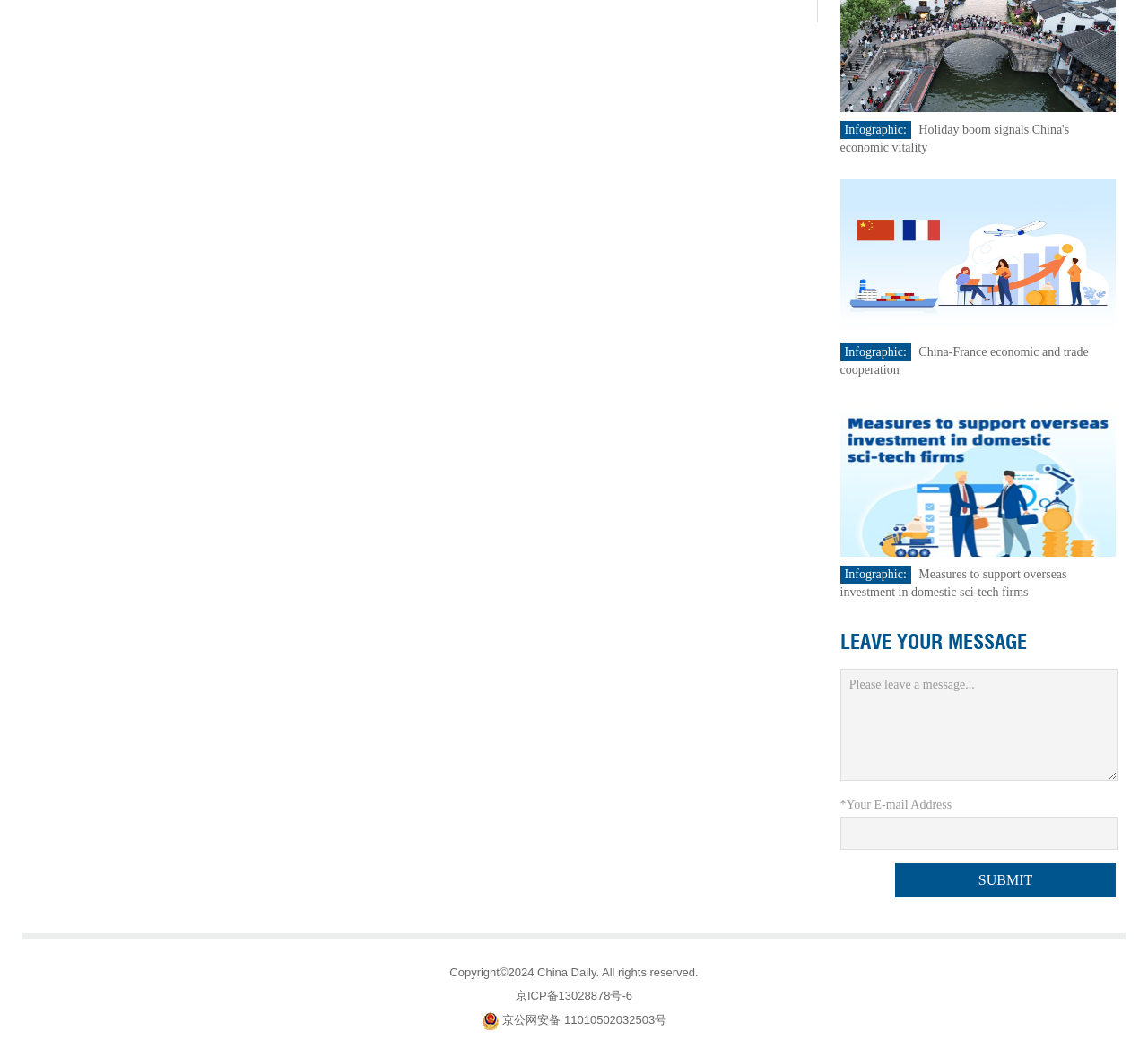Specify the bounding box coordinates of the element's region that should be clicked to achieve the following instruction: "Click on the link to read about holiday boom signaling China's economic vitality". The bounding box coordinates consist of four float numbers between 0 and 1, in the format [left, top, right, bottom].

[0.732, 0.025, 0.972, 0.038]